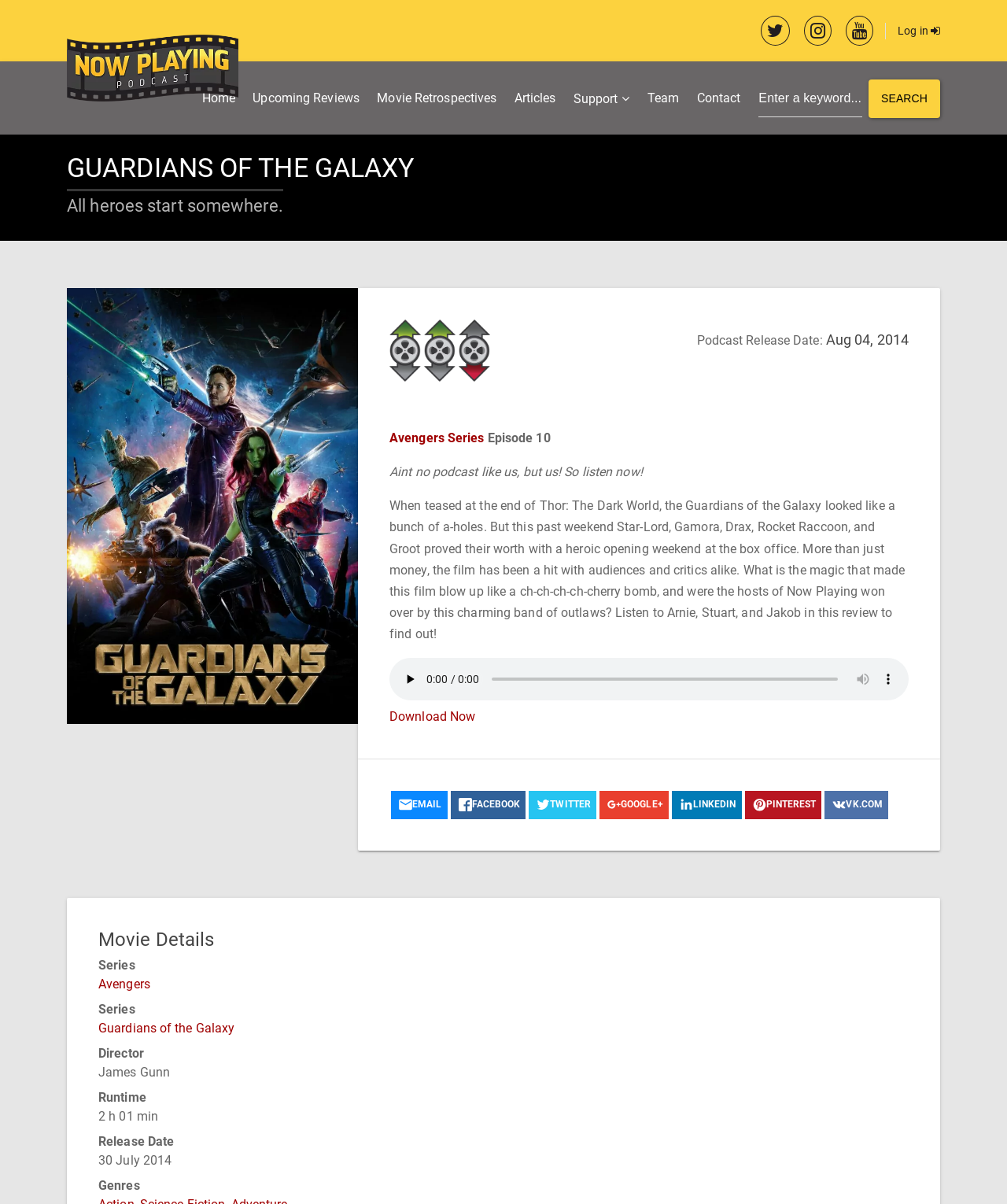Could you provide the bounding box coordinates for the portion of the screen to click to complete this instruction: "Visit the Facebook page"?

[0.447, 0.657, 0.522, 0.68]